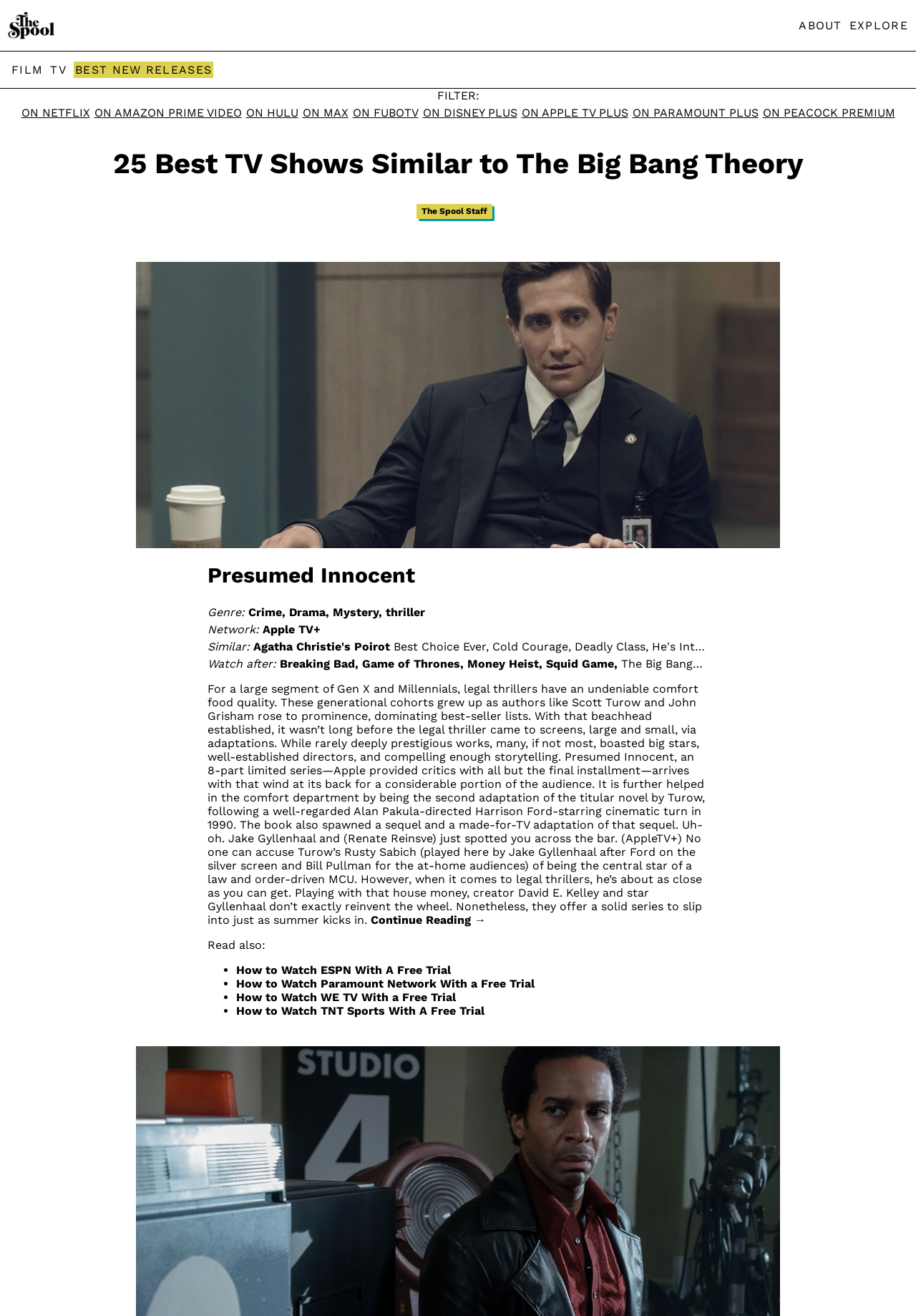How many links are available to filter TV shows by platform?
Please give a detailed answer to the question using the information shown in the image.

I counted the number of links starting from 'ON NETFLIX' to 'ON PEACOCK PREMIUM' which are used to filter TV shows by platform.